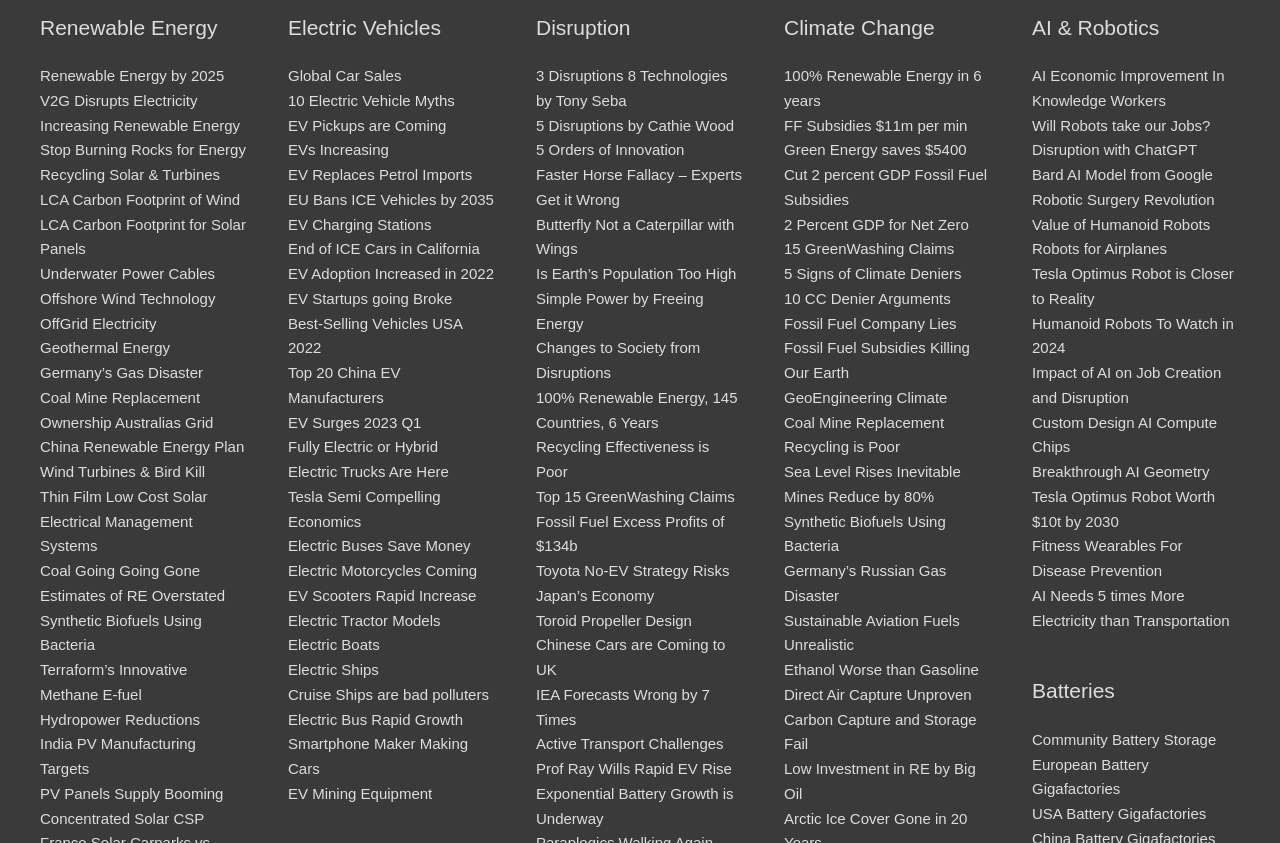Point out the bounding box coordinates of the section to click in order to follow this instruction: "Click on 'Renewable Energy by 2025'".

[0.031, 0.079, 0.175, 0.1]